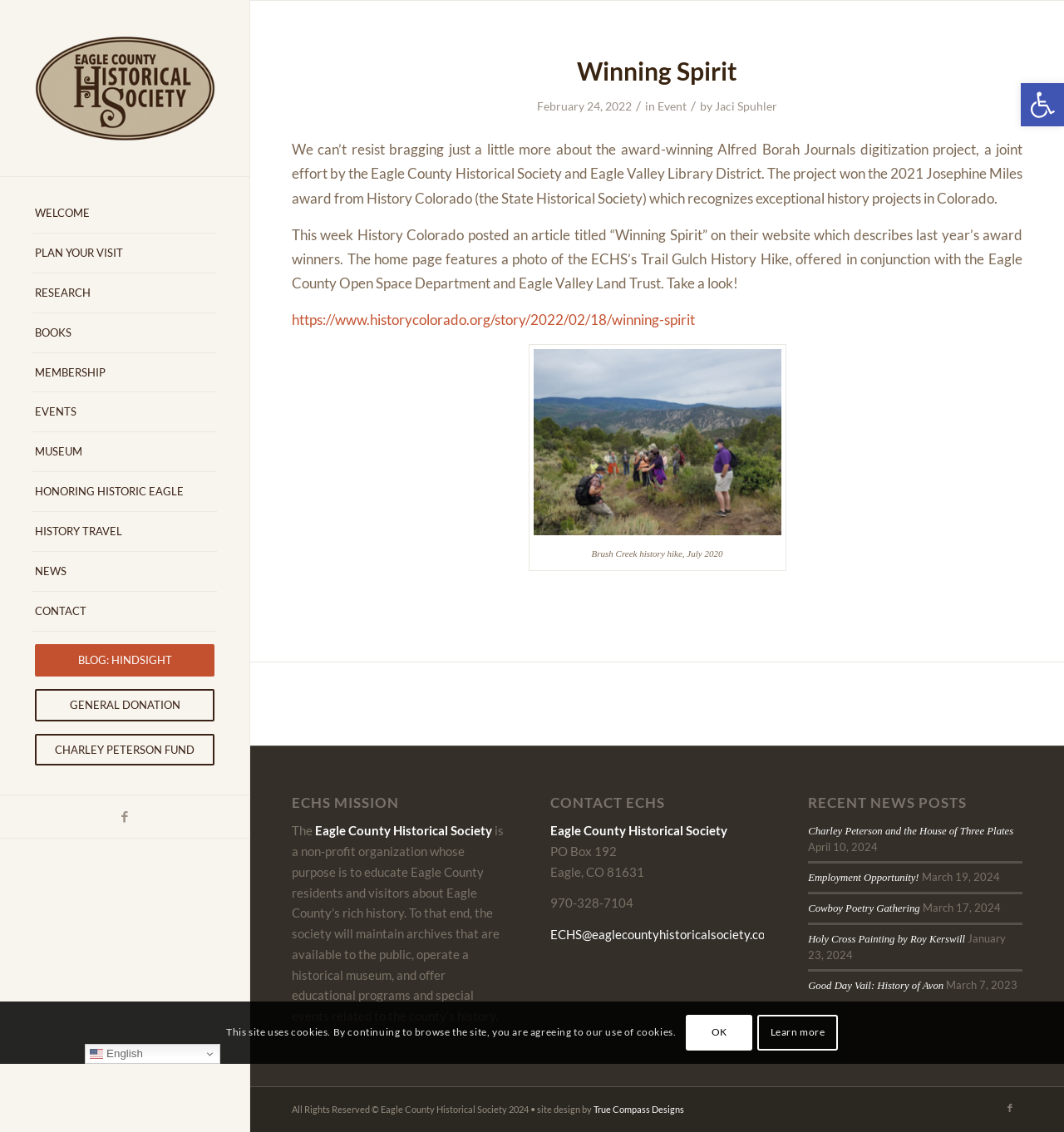Answer the following query with a single word or phrase:
What is the contact phone number of the Eagle County Historical Society?

970-328-7104